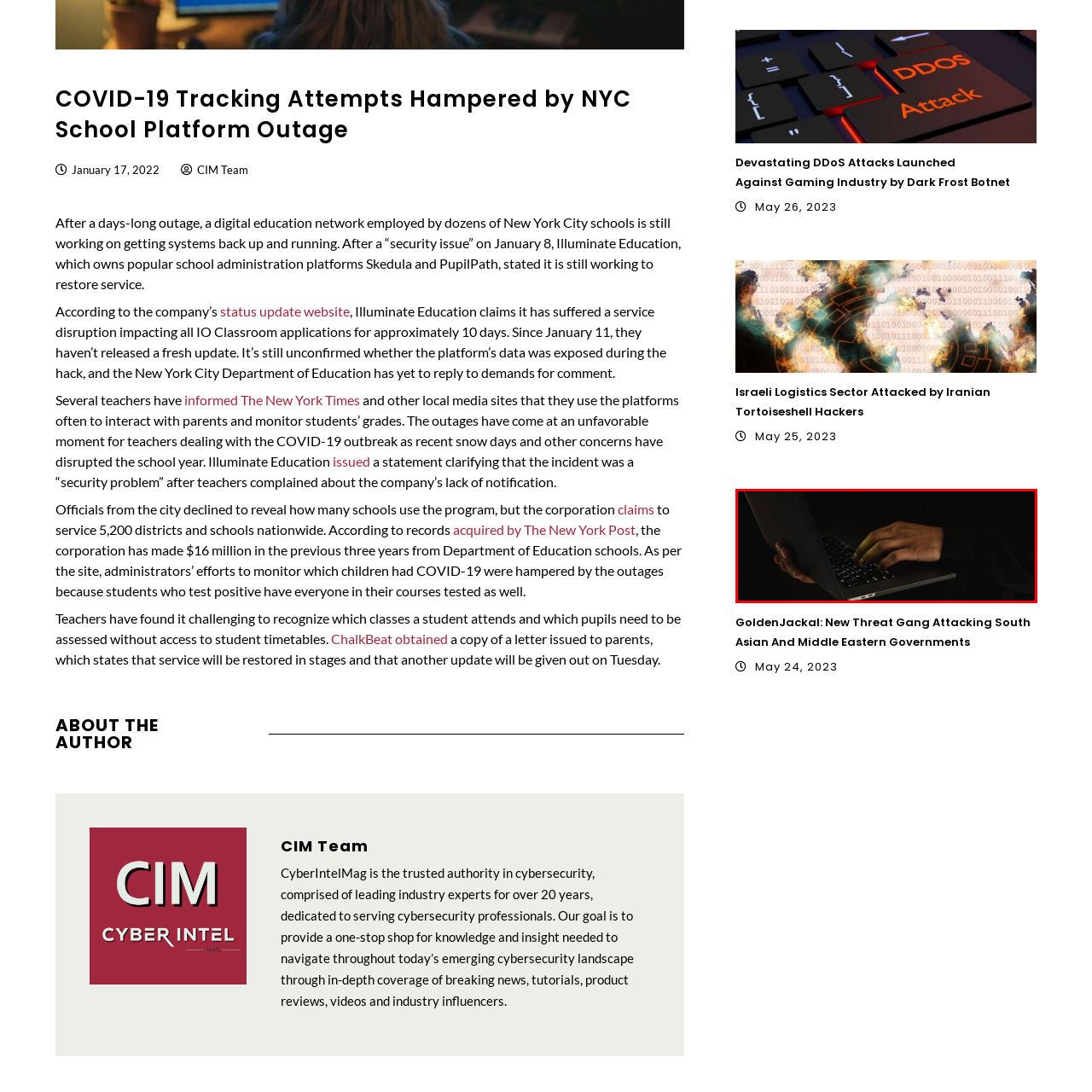View the area enclosed by the red box, What is the person doing in the image? Respond using one word or phrase.

Typing